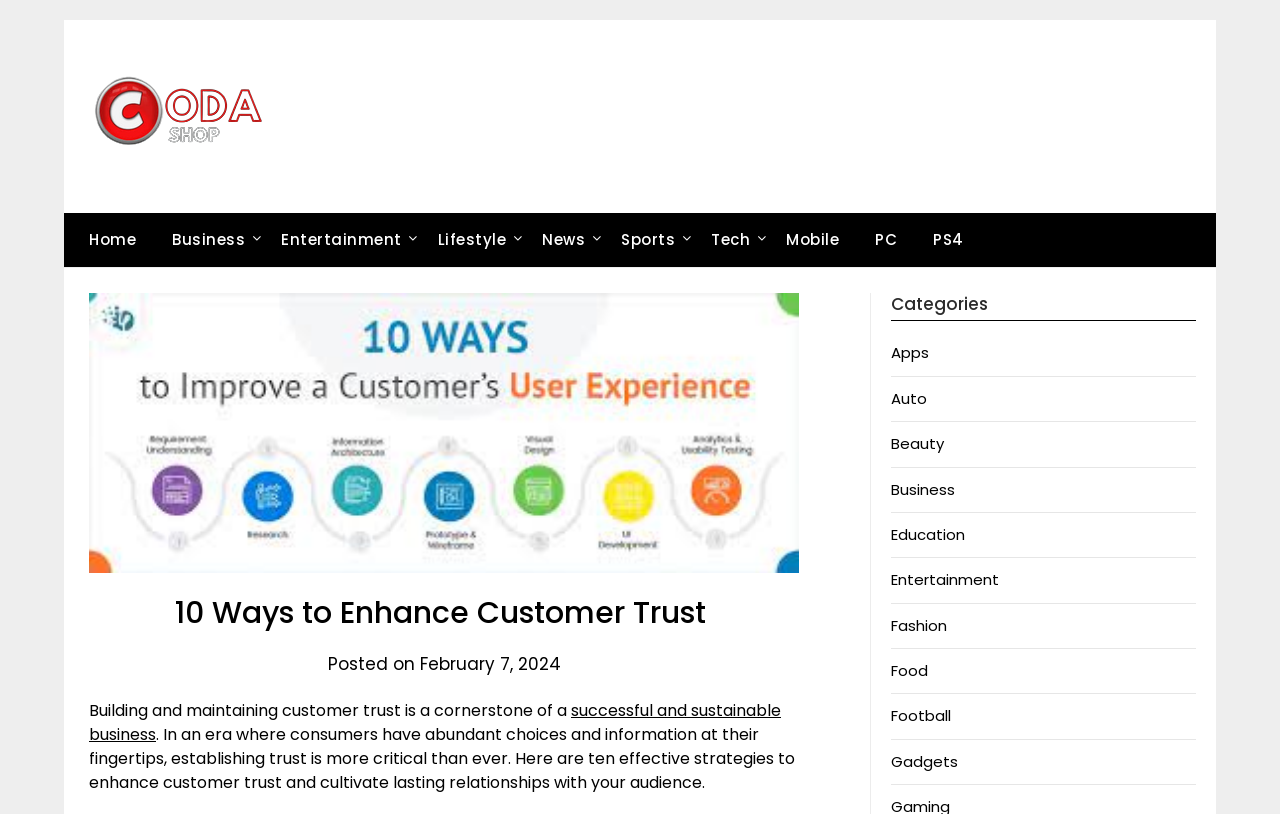Please extract the webpage's main title and generate its text content.

10 Ways to Enhance Customer Trust 